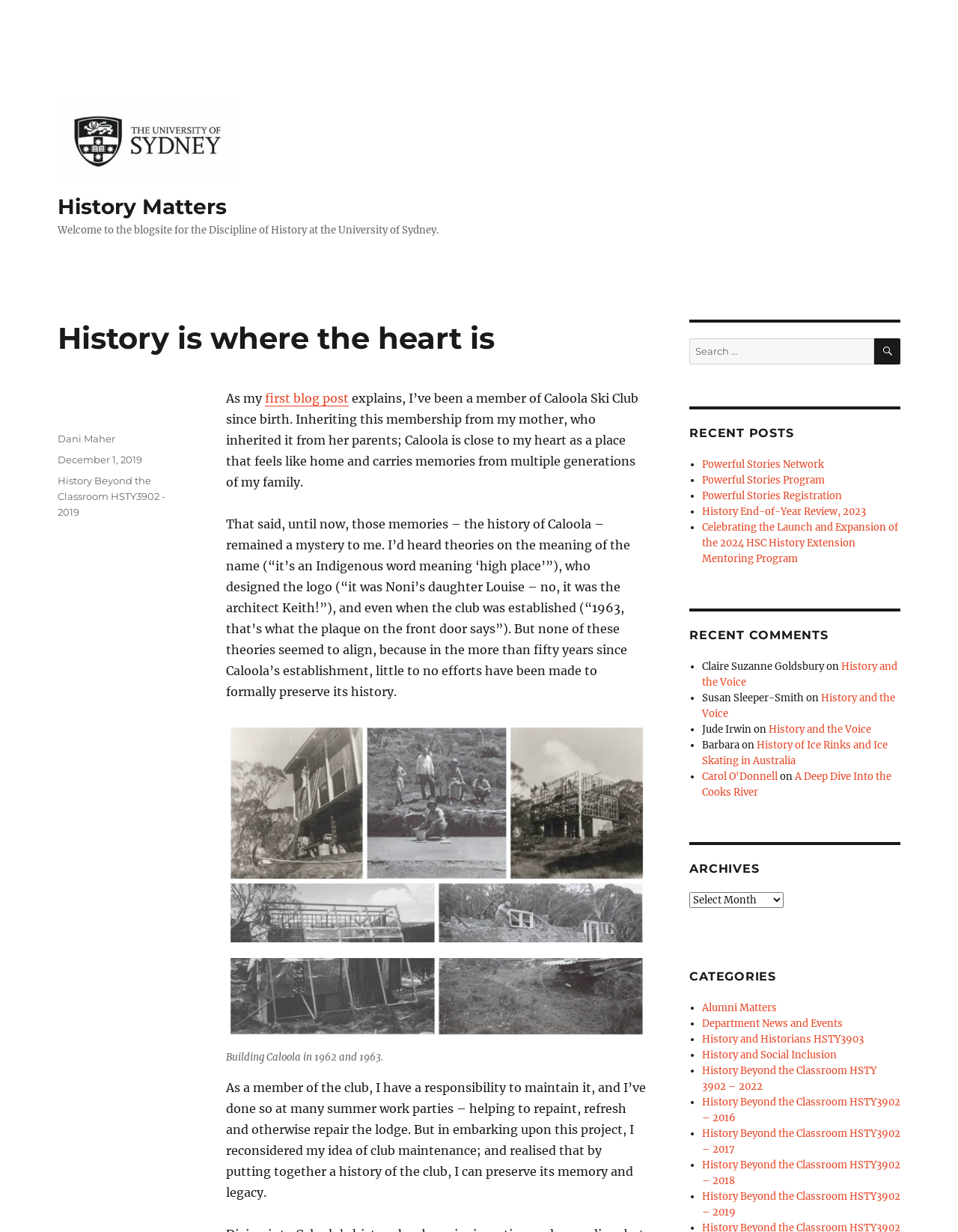Give a detailed account of the webpage, highlighting key information.

This webpage is a blog post titled "History is where the heart is" from the University of Sydney's History Department blogsite. At the top, there is a header section with a link to "History Matters" and an image with the same name. Below the header, there is a brief welcome message and a heading that displays the title of the blog post.

The main content of the blog post is a personal story about the author's connection to Caloola Ski Club, which has been a part of their family for generations. The text is divided into several paragraphs, with a figure captioned "Building Caloola in 1962 and 1963" inserted in between. The author reflects on their responsibility to maintain the club's history and legacy.

At the bottom of the page, there are several sections, including a footer with the author's name, "Dani Maher", and the post date, "December 1, 2019". There are also sections for "Recent Posts", "Recent Comments", and "Archives", which contain lists of links to other blog posts and comments. Additionally, there is a search bar and a section for "Categories", which lists various topics related to history.